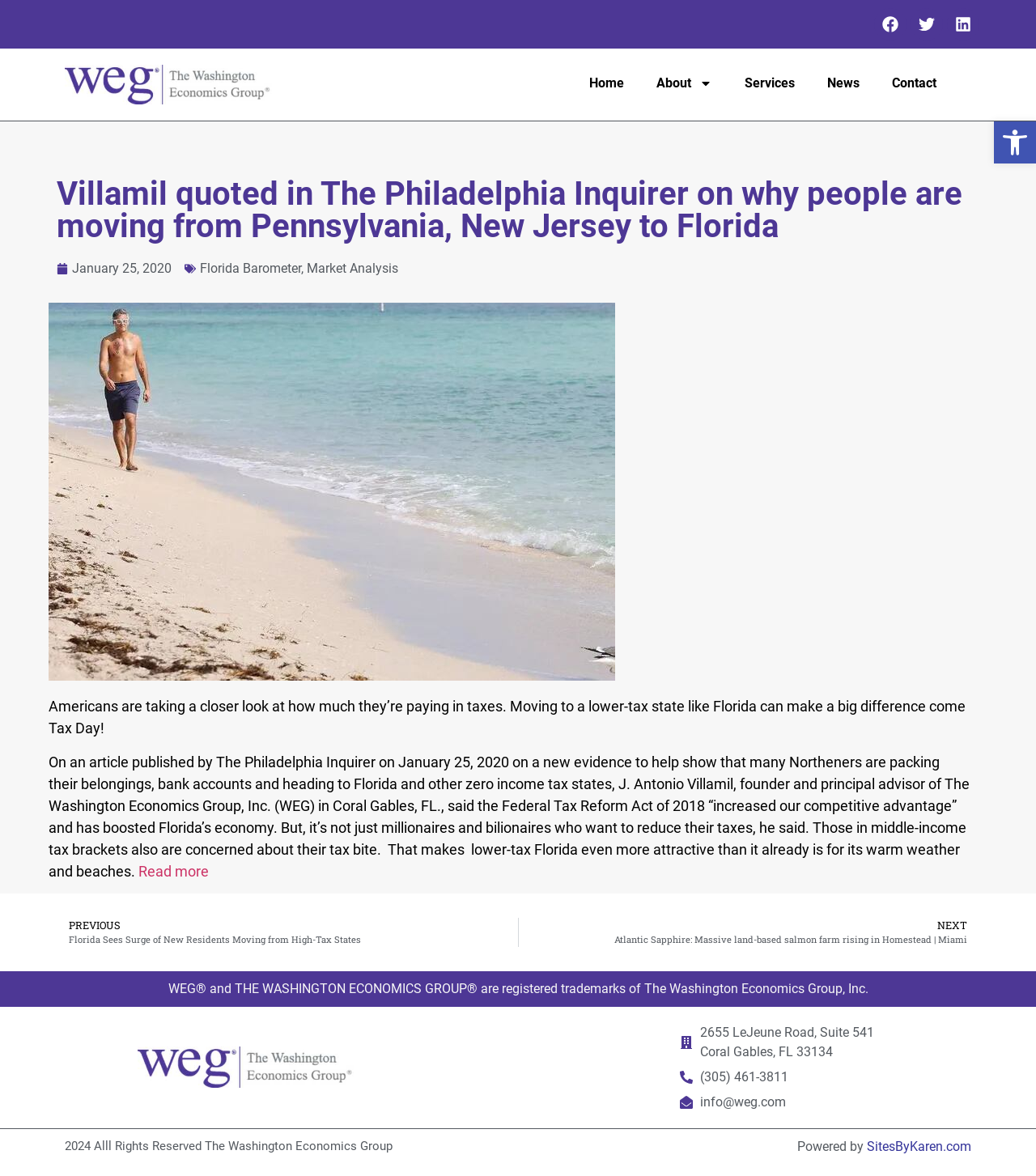Provide a comprehensive caption for the webpage.

This webpage is about an article published in The Philadelphia Inquirer, featuring J. Antonio Villamil, founder and principal advisor of The Washington Economics Group, Inc. (WEG). At the top right corner, there are social media links to Facebook, Twitter, and LinkedIn, accompanied by their respective icons. Below these links, there is a logo of The Washington Economics Group.

The main content of the webpage is divided into sections. The top section has a heading that reads "Villamil quoted in The Philadelphia Inquirer on why people are moving from Pennsylvania, New Jersey to Florida." Below this heading, there is a link to the article's publication date, January 25, 2020, and two more links to "Florida Barometer" and "Market Analysis".

The next section features a large image that spans almost the entire width of the page. Above the image, there is a quote from the article, which discusses how Americans are taking a closer look at their taxes and how moving to a lower-tax state like Florida can make a significant difference. Below the image, there is a summary of the article, which mentions how the Federal Tax Reform Act of 2018 has boosted Florida's economy and made it more attractive to people in middle-income tax brackets.

To the right of the summary, there is a "Read more" link. Below the summary, there are two links to previous and next articles, titled "Florida Sees Surge of New Residents Moving from High-Tax States" and "Atlantic Sapphire: Massive land-based salmon farm rising in Homestead | Miami Next", respectively.

At the bottom of the page, there is a section with the company's contact information, including its address, phone number, and email. There is also a copyright notice and a mention of the website being powered by SitesByKaren.com.